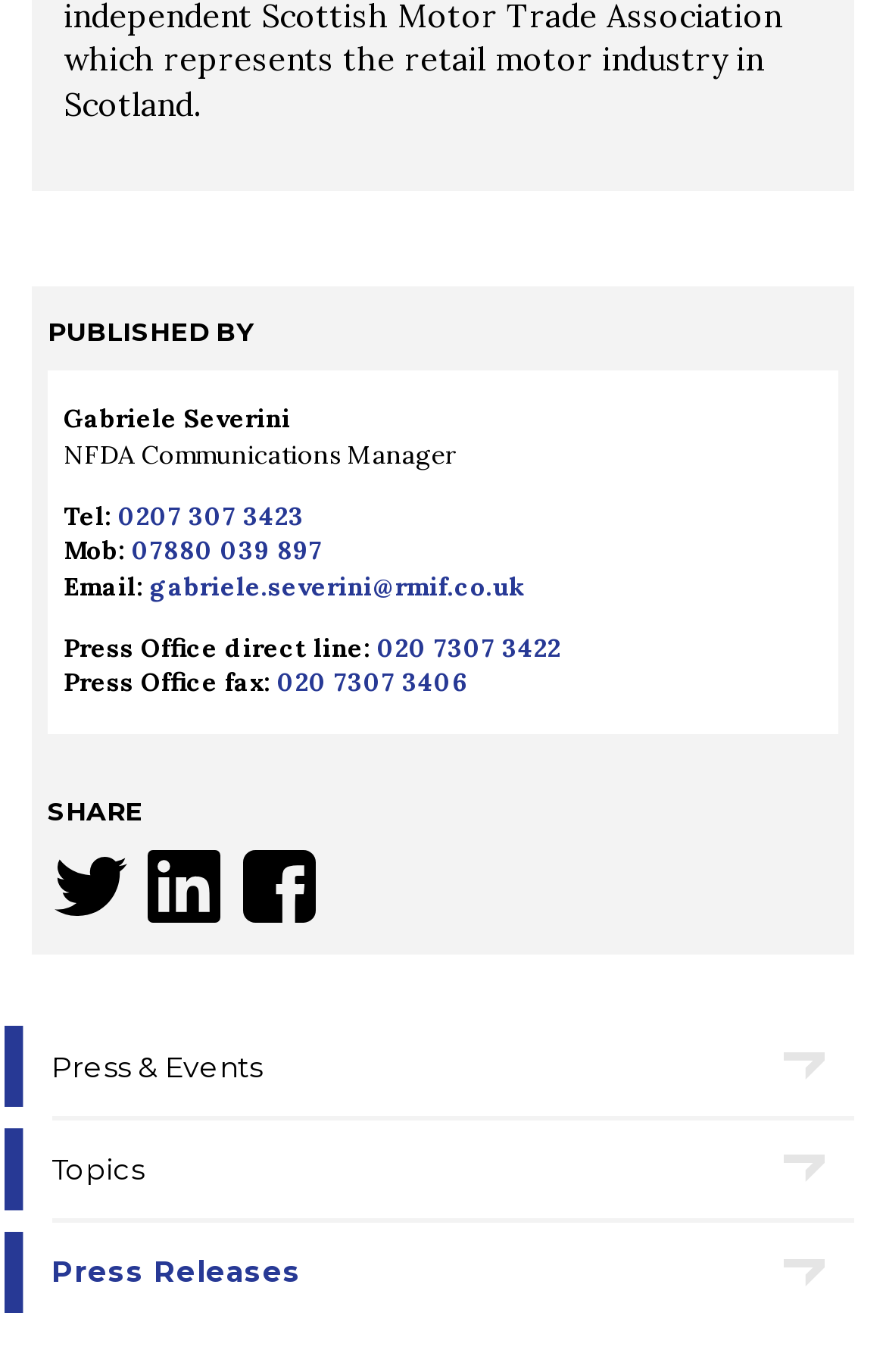Locate the bounding box coordinates of the clickable area to execute the instruction: "Go to Press & Events". Provide the coordinates as four float numbers between 0 and 1, represented as [left, top, right, bottom].

[0.058, 0.742, 0.964, 0.813]